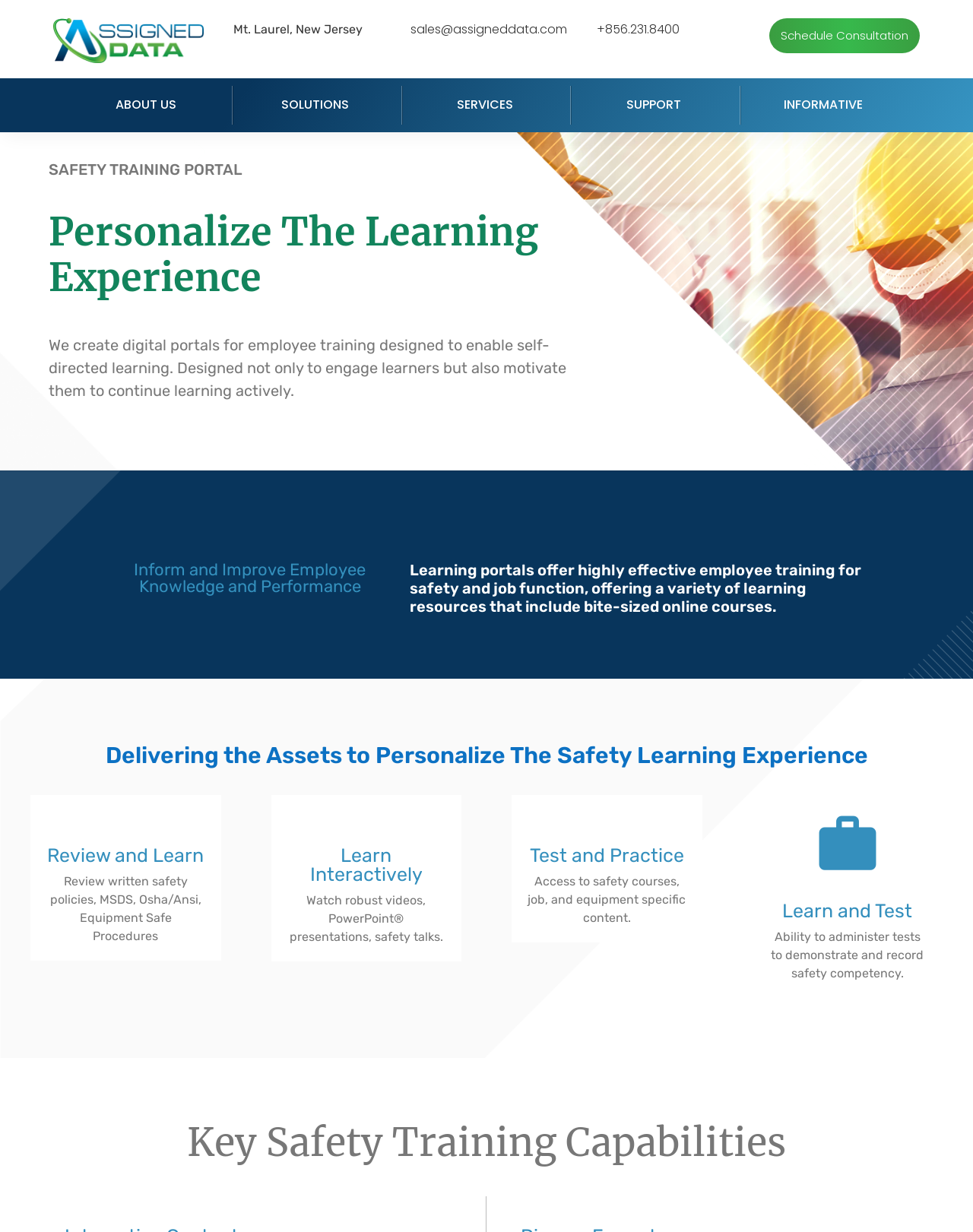Please identify the bounding box coordinates of the clickable area that will fulfill the following instruction: "Click the 'Schedule Consultation' link". The coordinates should be in the format of four float numbers between 0 and 1, i.e., [left, top, right, bottom].

[0.791, 0.015, 0.945, 0.043]